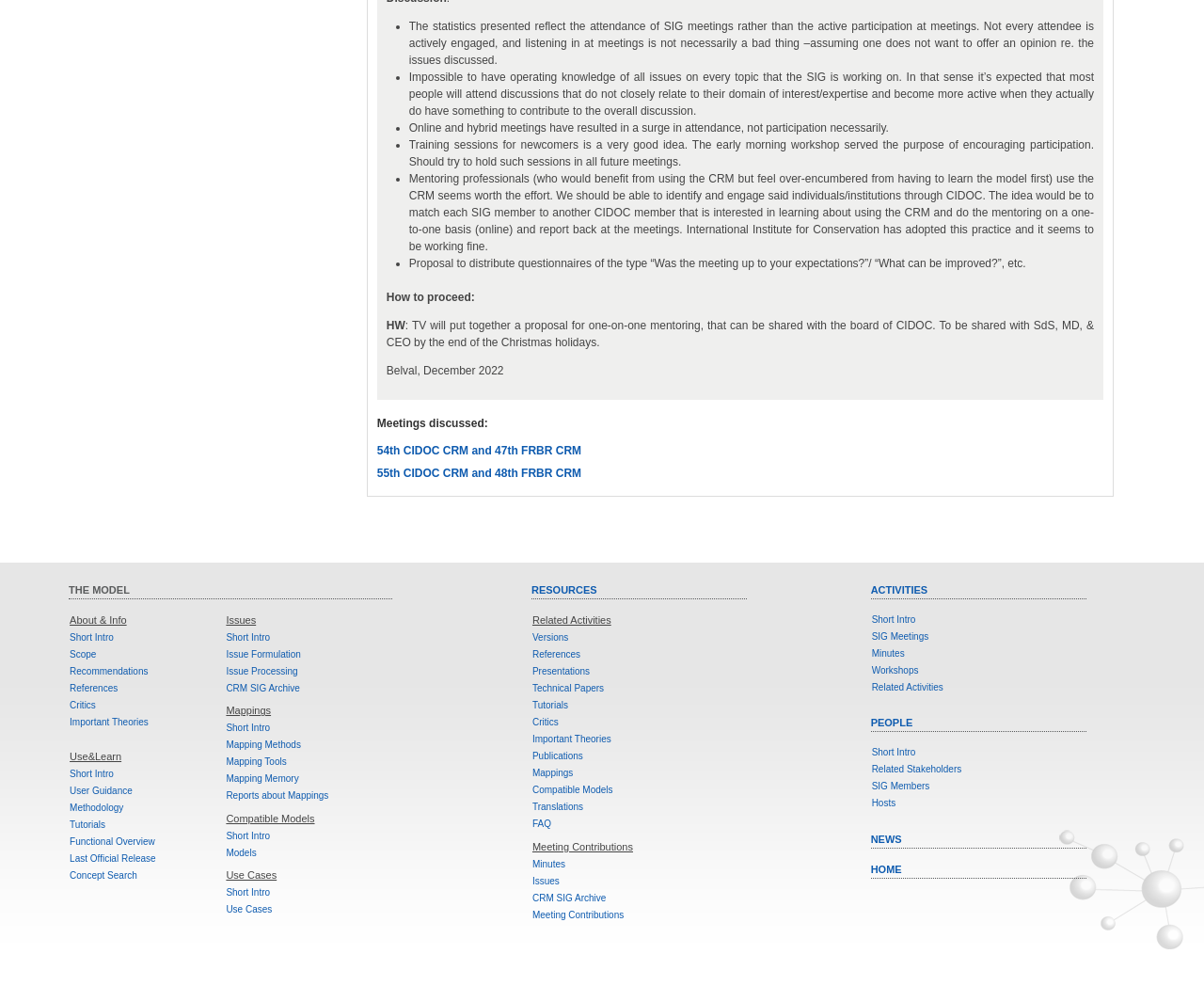Identify the bounding box coordinates for the UI element described as: "Methodology".

[0.058, 0.814, 0.103, 0.825]